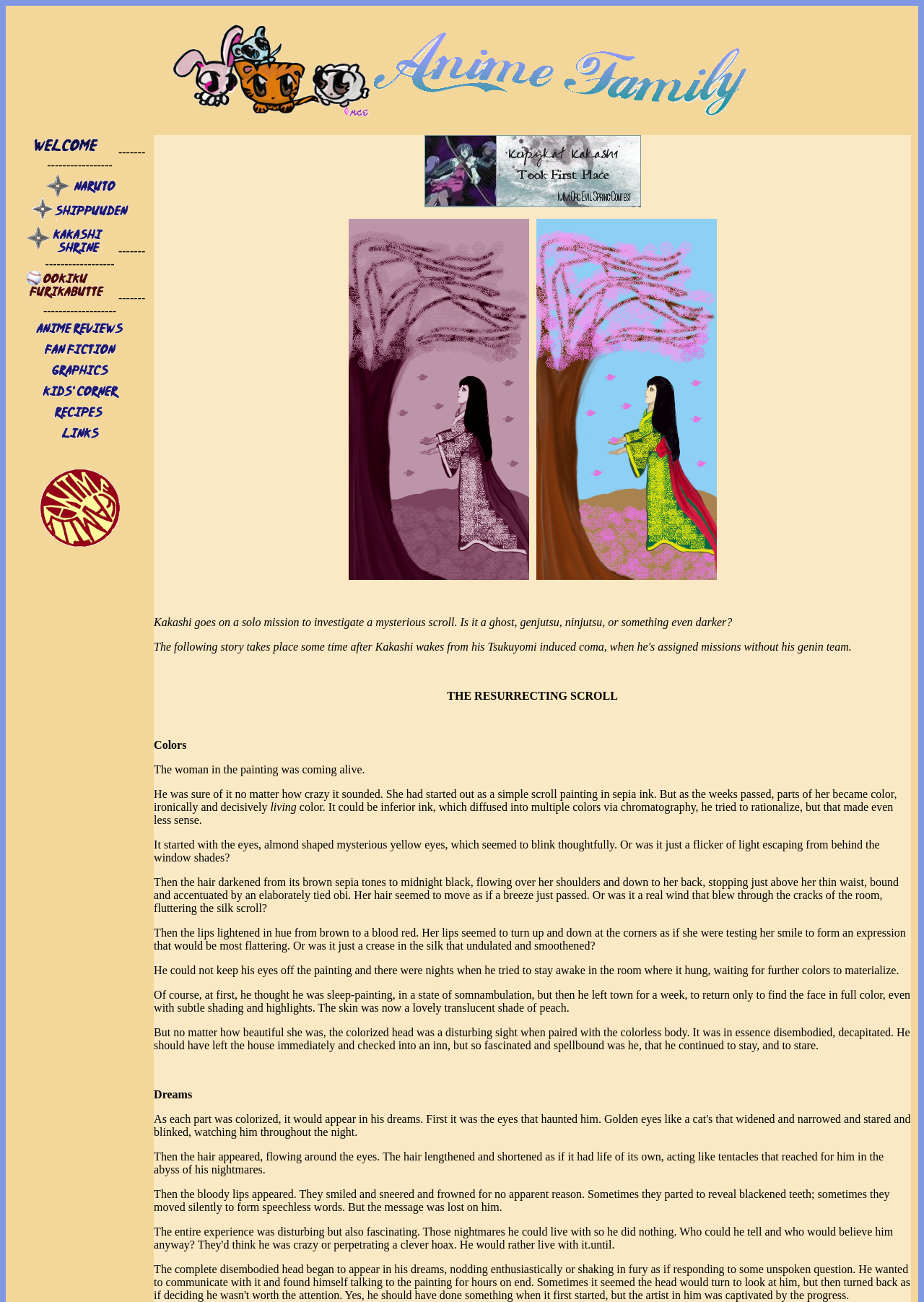What is the shape of the woman's eyes?
Please ensure your answer to the question is detailed and covers all necessary aspects.

I found the shape of the woman's eyes by reading the description of the painting in the StaticText elements. Specifically, the text 'almond shaped mysterious yellow eyes...' at coordinates [0.166, 0.644, 0.952, 0.663] indicates that the woman's eyes are almond shaped.